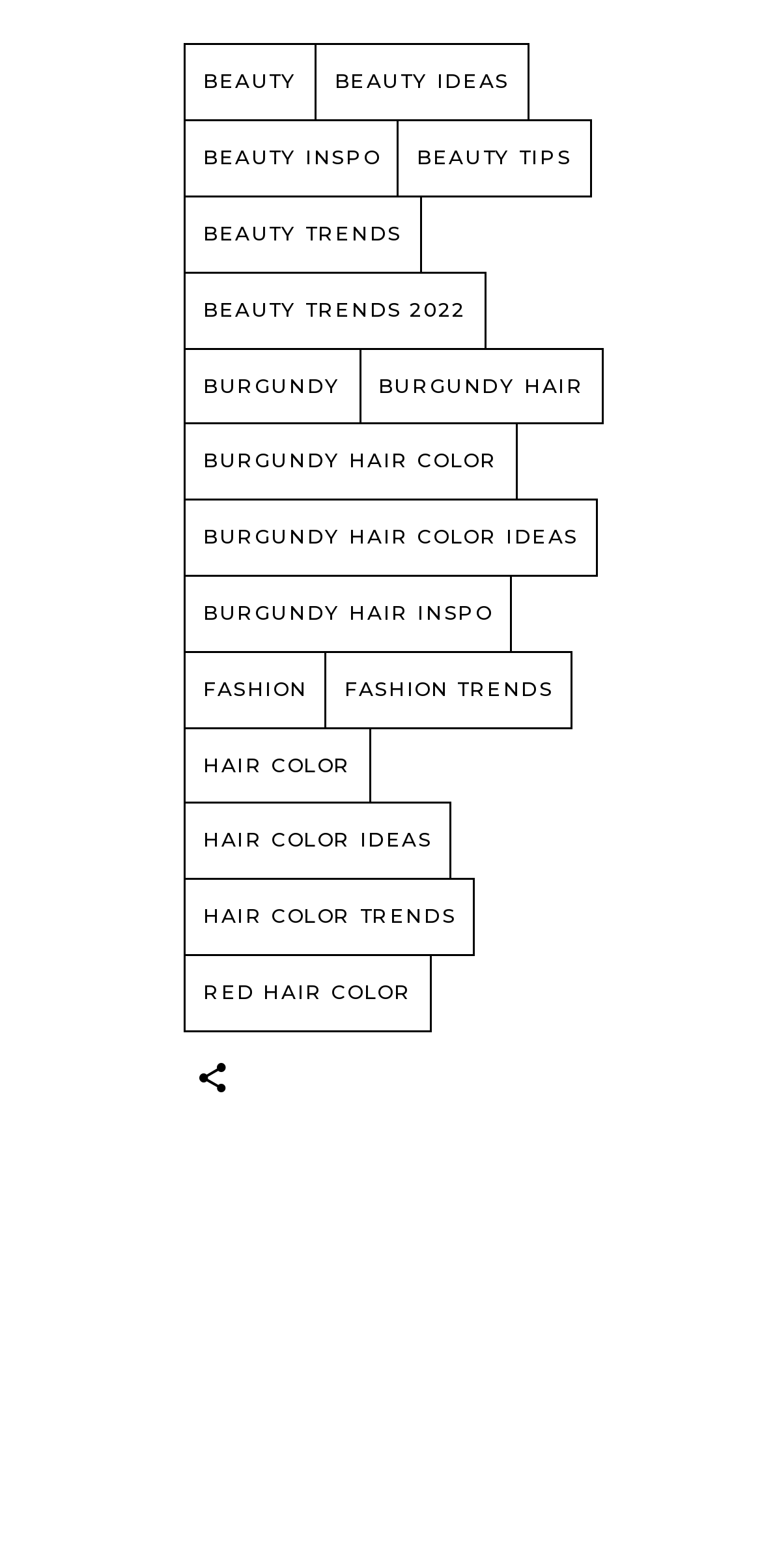Determine the bounding box for the HTML element described here: "burgundy hair color ideas". The coordinates should be given as [left, top, right, bottom] with each number being a float between 0 and 1.

[0.241, 0.318, 0.785, 0.368]